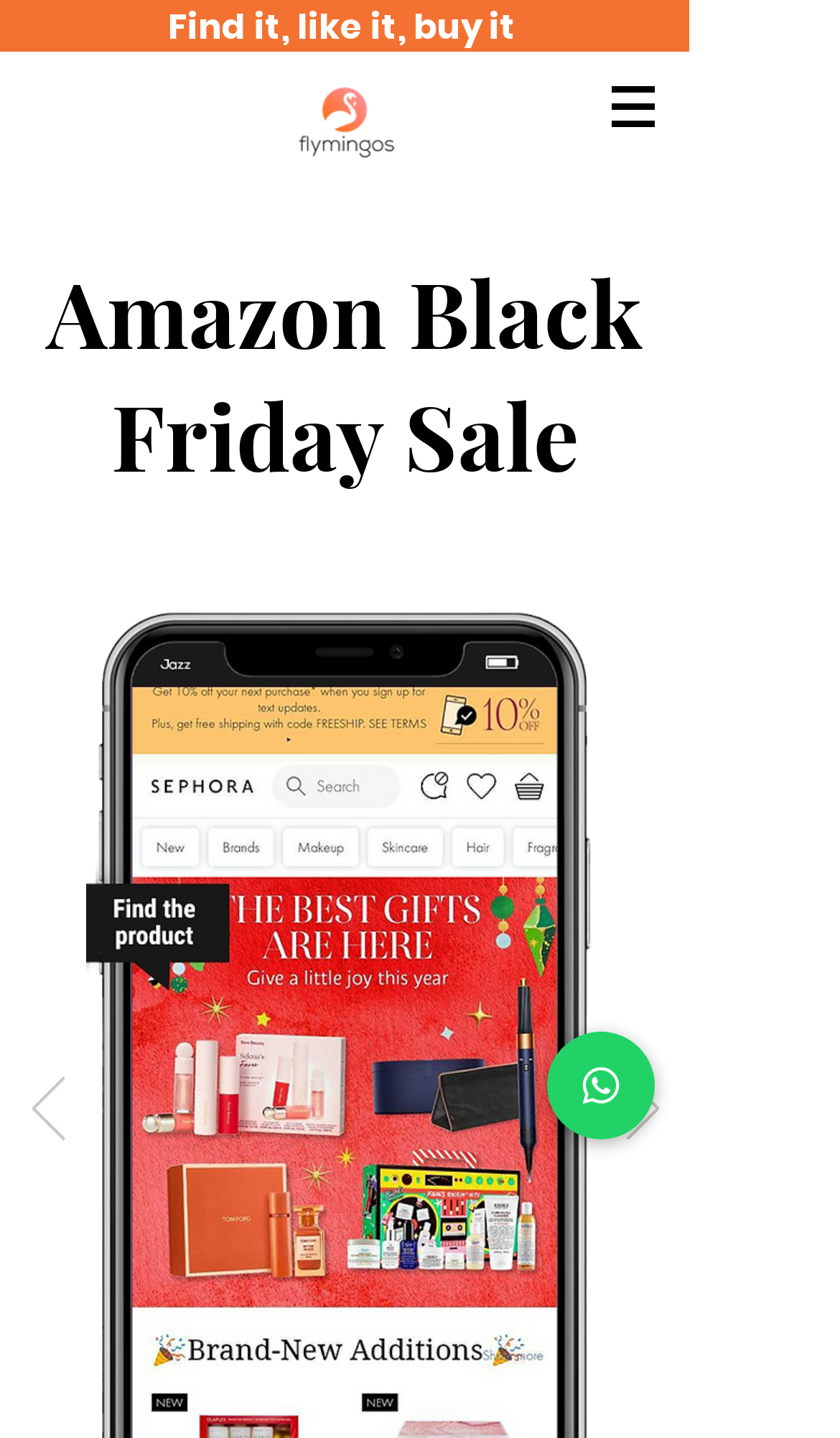With reference to the screenshot, provide a detailed response to the question below:
What is the theme of the sale?

The theme of the sale can be determined by looking at the heading 'Amazon Black Friday Sale' which is a prominent element on the webpage, indicating that the sale is related to Black Friday.